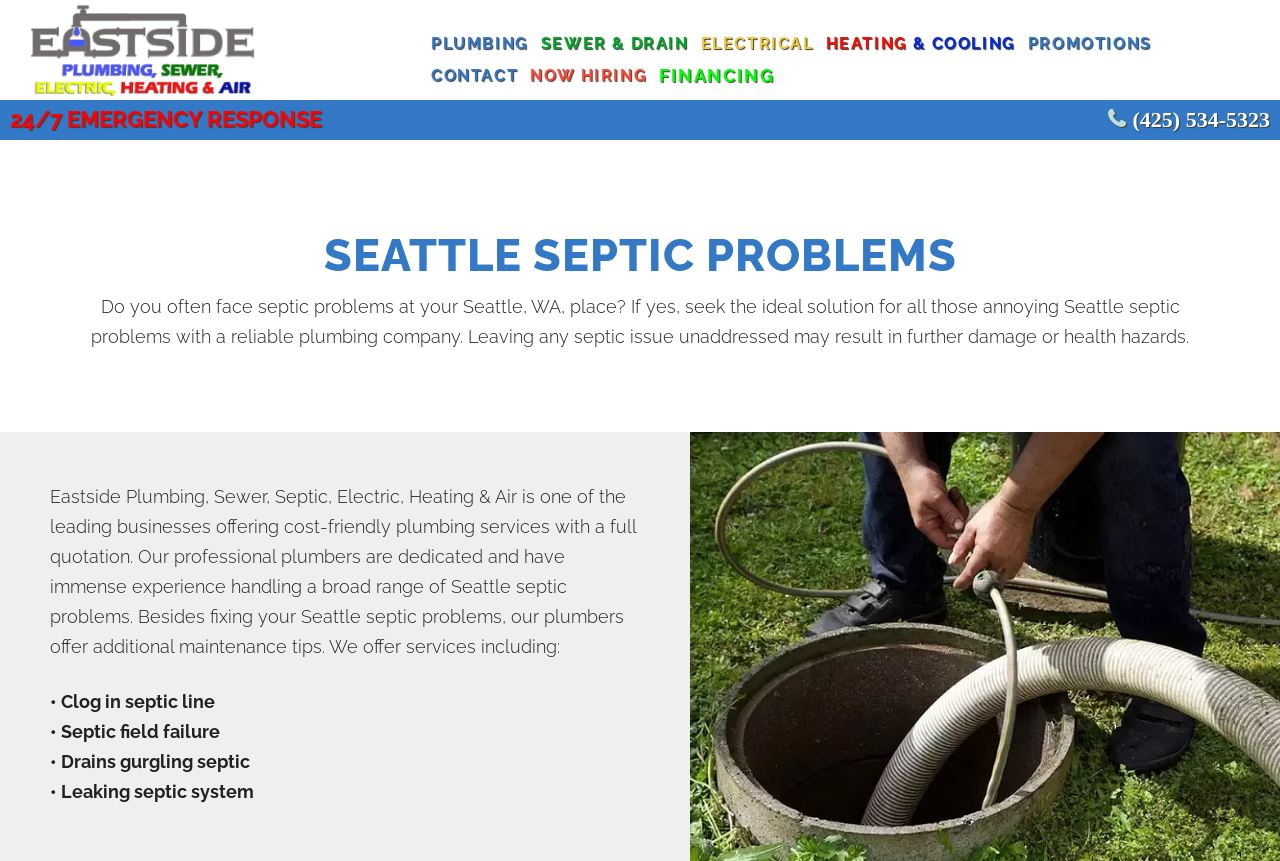Indicate the bounding box coordinates of the element that needs to be clicked to satisfy the following instruction: "View PROMOTIONS". The coordinates should be four float numbers between 0 and 1, i.e., [left, top, right, bottom].

[0.803, 0.033, 0.9, 0.07]